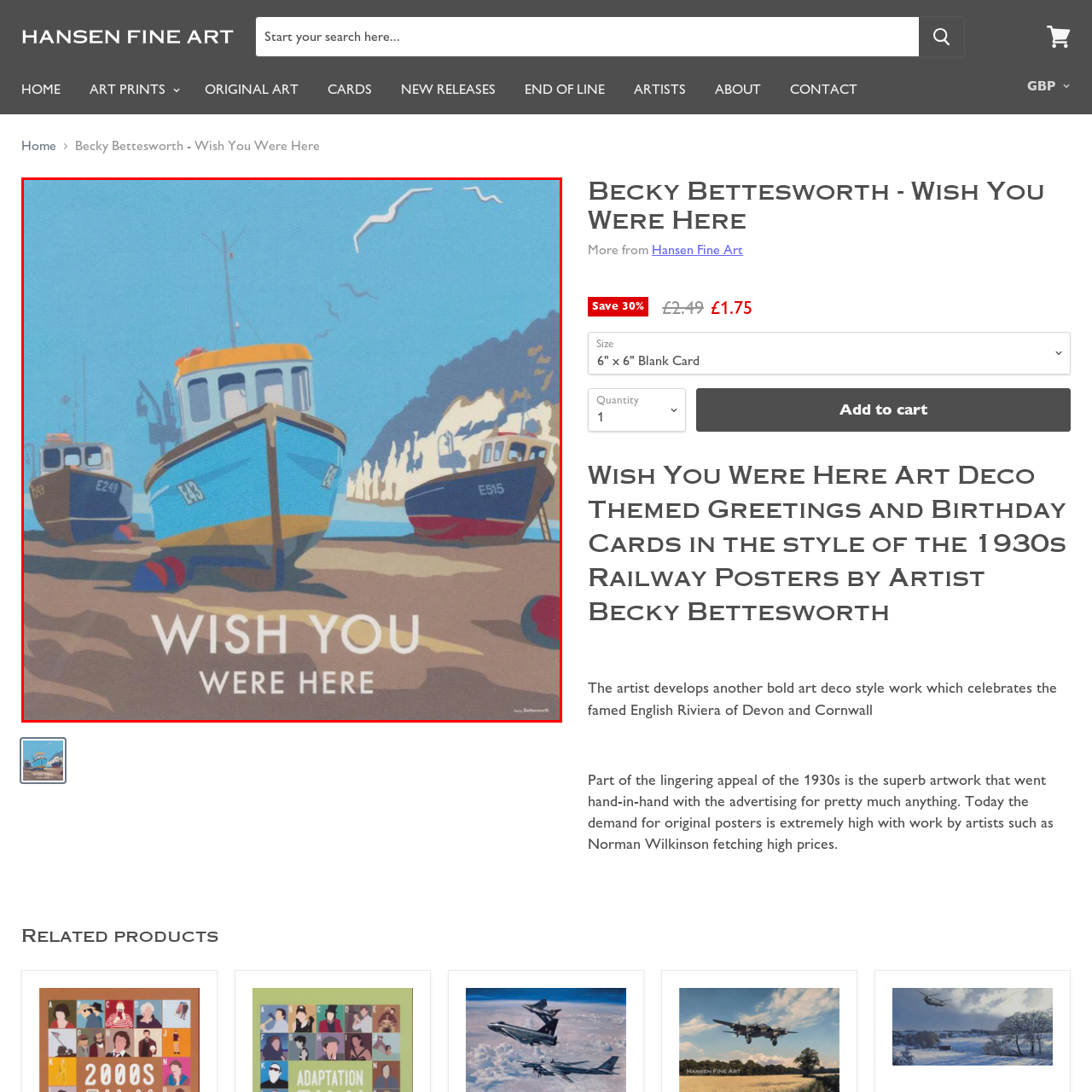How many boats are depicted in the scene?
Please closely examine the image within the red bounding box and provide a detailed answer based on the visual information.

The image features a charming seaside scene, depicting colorful fishing boats resting on a sandy shore under a bright blue sky. The focal point is a blue boat, flanked by two additional boats, one in dark blue and another, a brown vessel.